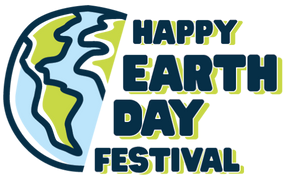Give an in-depth description of the image.

The image features a vibrant and eye-catching logo for the "Happy Earth Day Festival." The design showcases a stylized representation of the Earth, with playful, wavy lines in shades of blue and green, symbolizing natural landscapes and water. Prominently displayed alongside the globe are the words "HAPPY EARTH DAY," set in bold, fun typography, highlighting the festive spirit of the event. Below this, the word "FESTIVAL" is presented in a slightly smaller size, maintaining the lively aesthetic. This logo embodies the celebration of environmental awareness and community engagement, inviting participants to join in festivities centered around sustainability and Earth care.